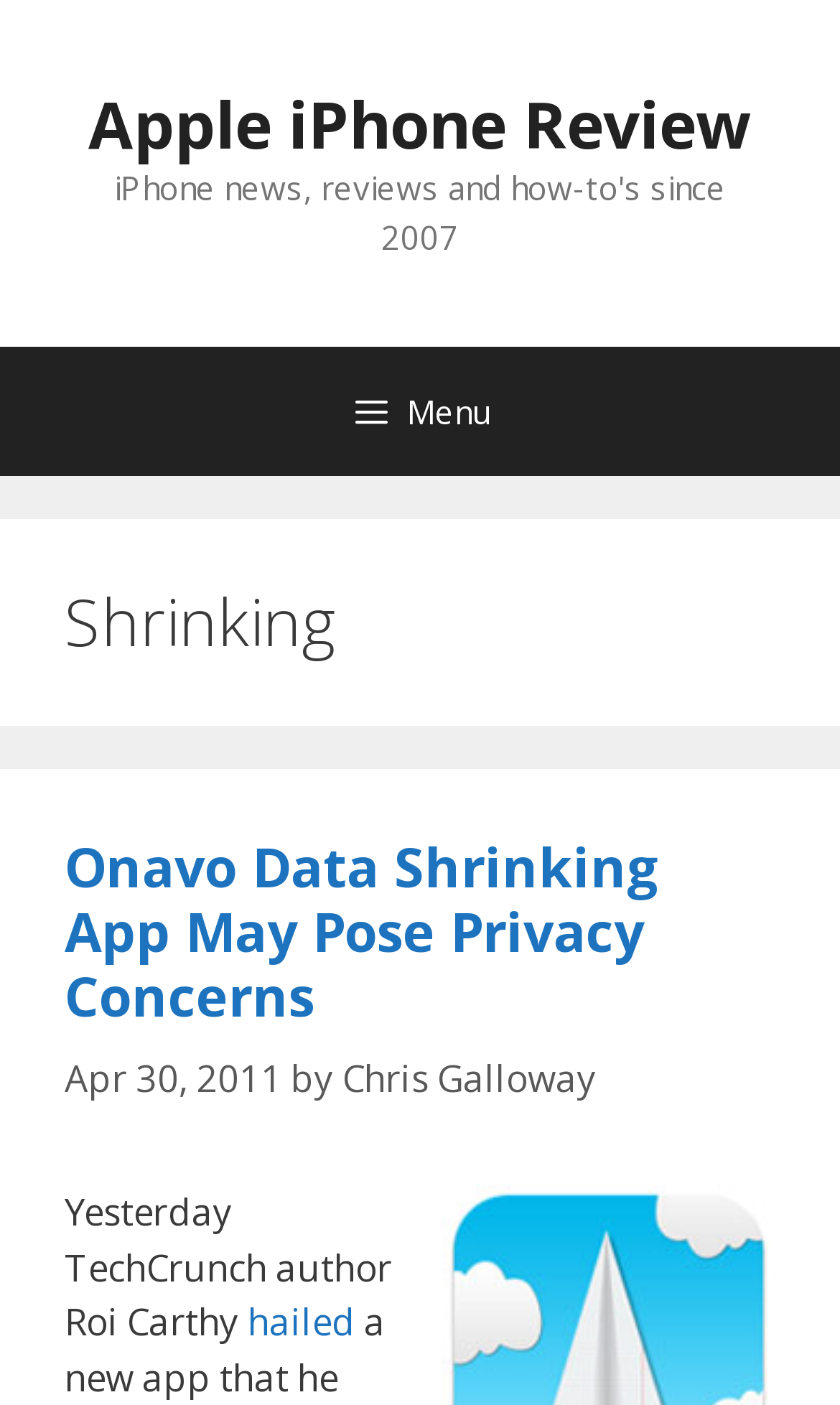Who is the author of the article?
Look at the image and answer with only one word or phrase.

Chris Galloway